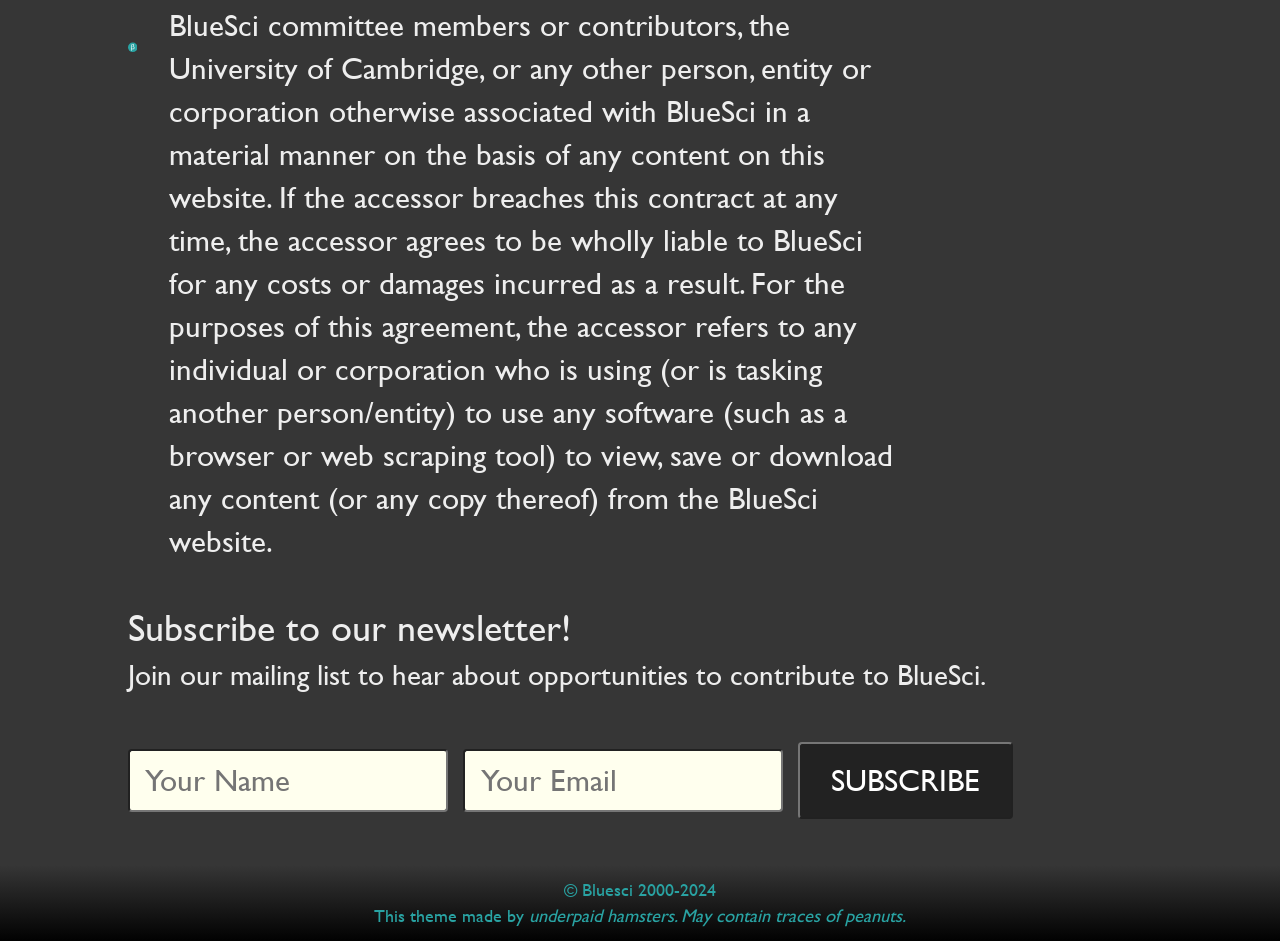What is the name of the organization?
Please use the image to provide a one-word or short phrase answer.

BlueSci